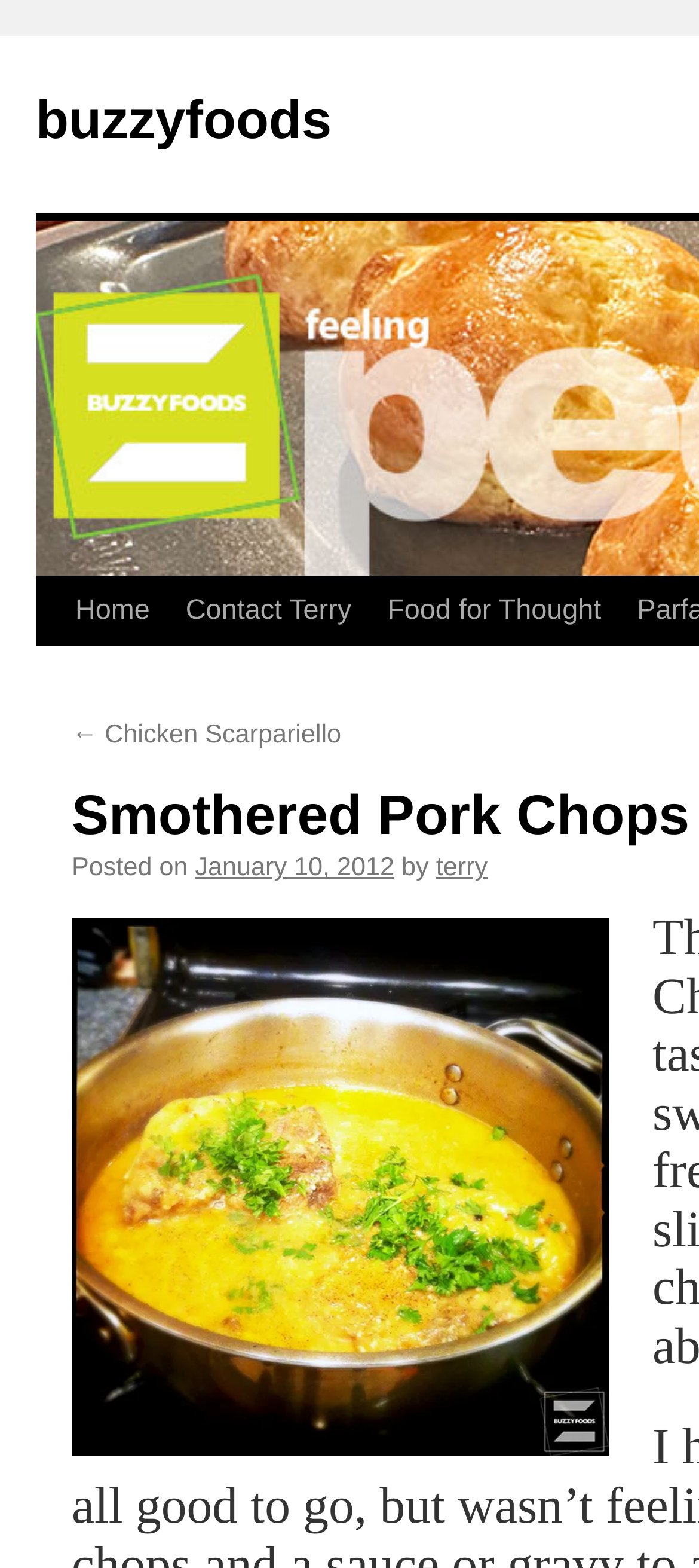Pinpoint the bounding box coordinates of the element you need to click to execute the following instruction: "view post details". The bounding box should be represented by four float numbers between 0 and 1, in the format [left, top, right, bottom].

[0.103, 0.545, 0.269, 0.563]